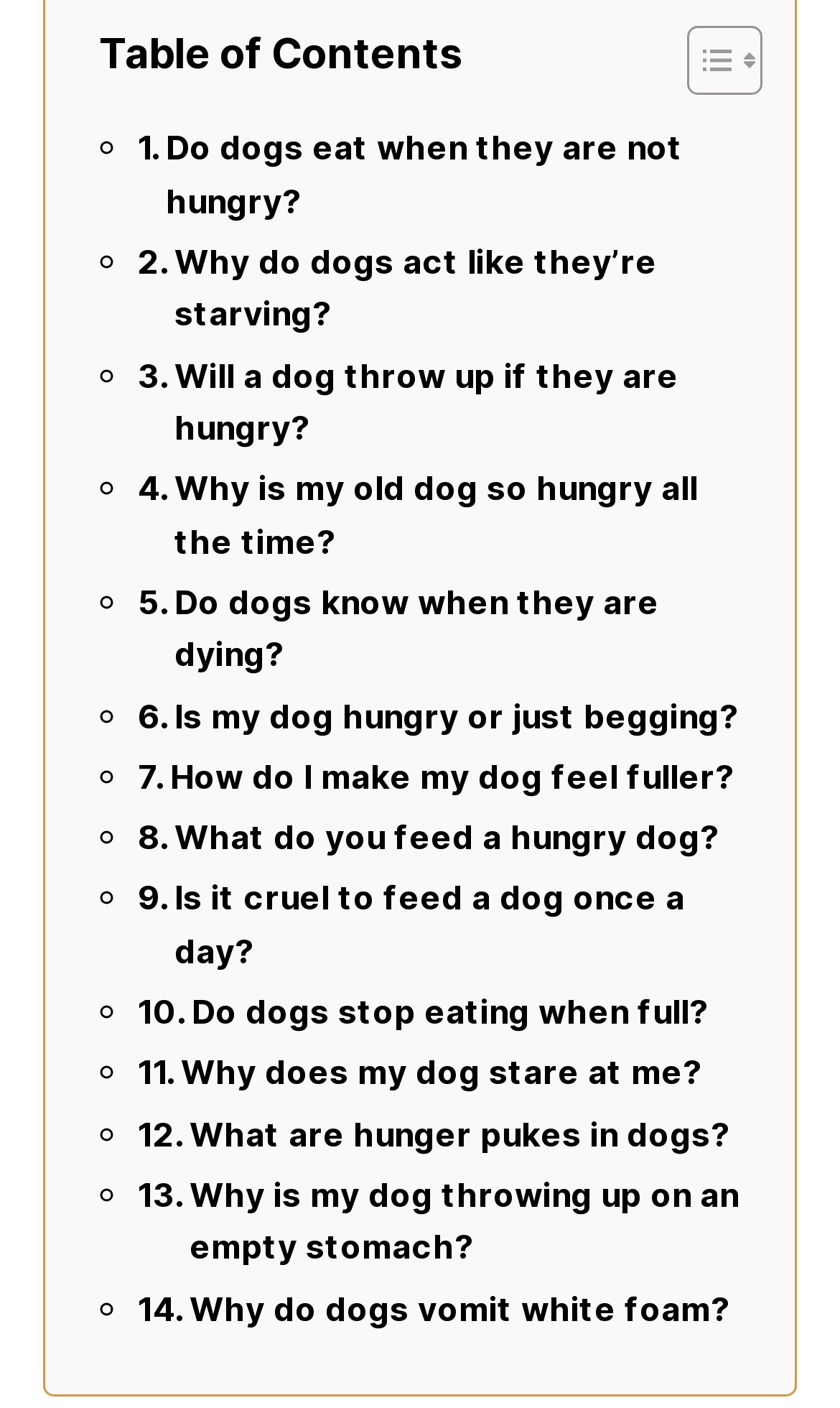Please identify the bounding box coordinates of the element's region that needs to be clicked to fulfill the following instruction: "Check 'Why is my old dog so hungry all the time?'". The bounding box coordinates should consist of four float numbers between 0 and 1, i.e., [left, top, right, bottom].

[0.164, 0.329, 0.895, 0.404]